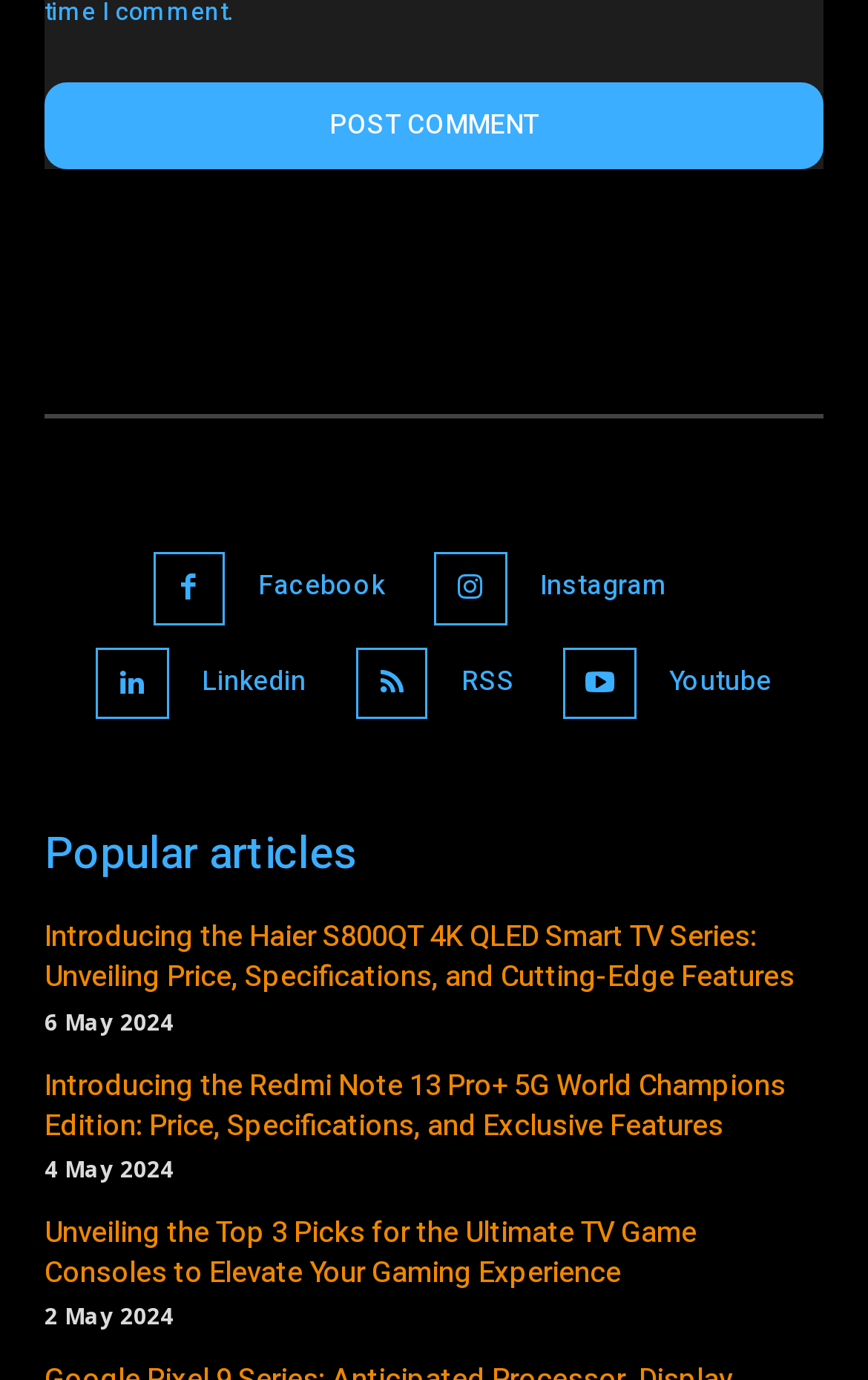Use one word or a short phrase to answer the question provided: 
What is the category of the articles?

Technology